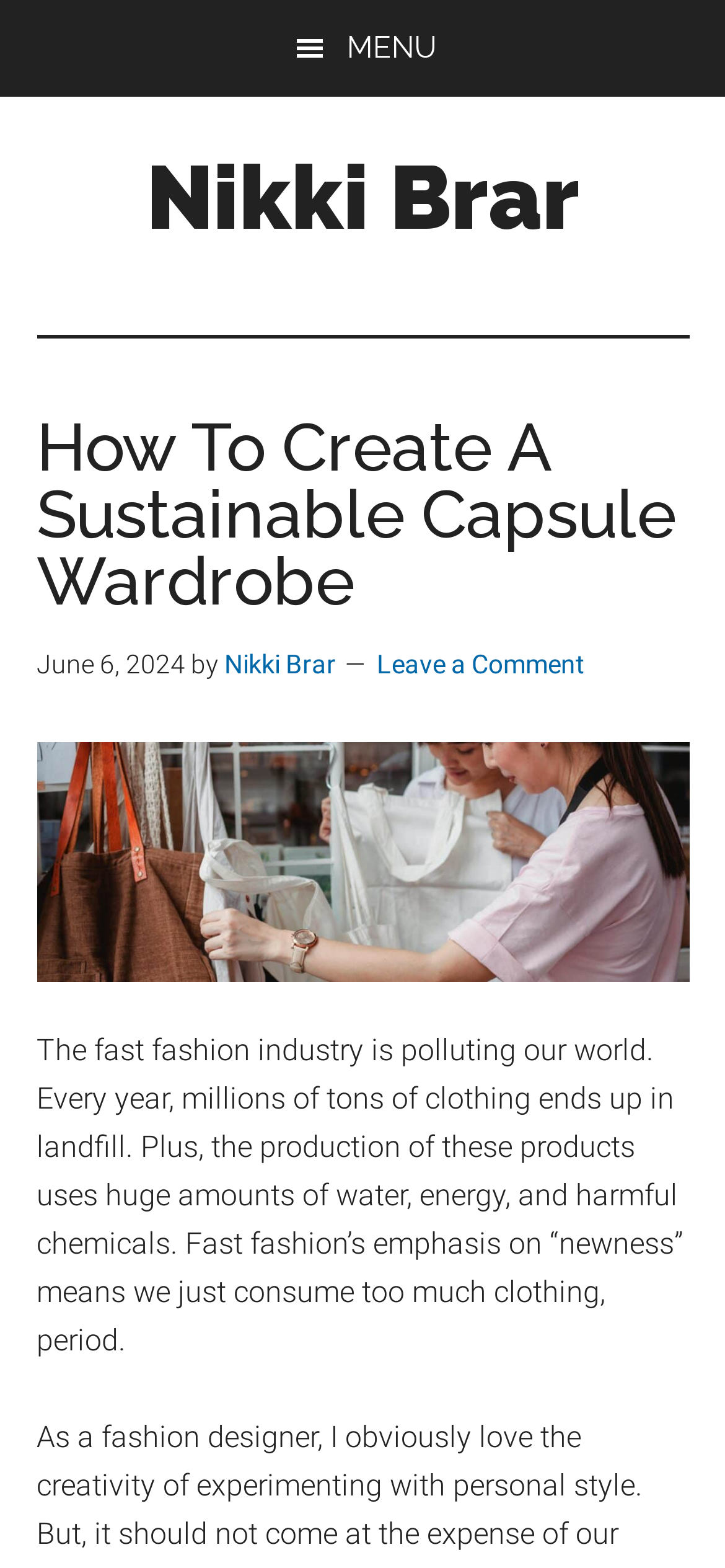Utilize the details in the image to thoroughly answer the following question: What is the environmental impact of the fast fashion industry?

I read in the StaticText element that the fast fashion industry is polluting our world and producing huge amounts of waste, including millions of tons of clothing ending up in landfills.